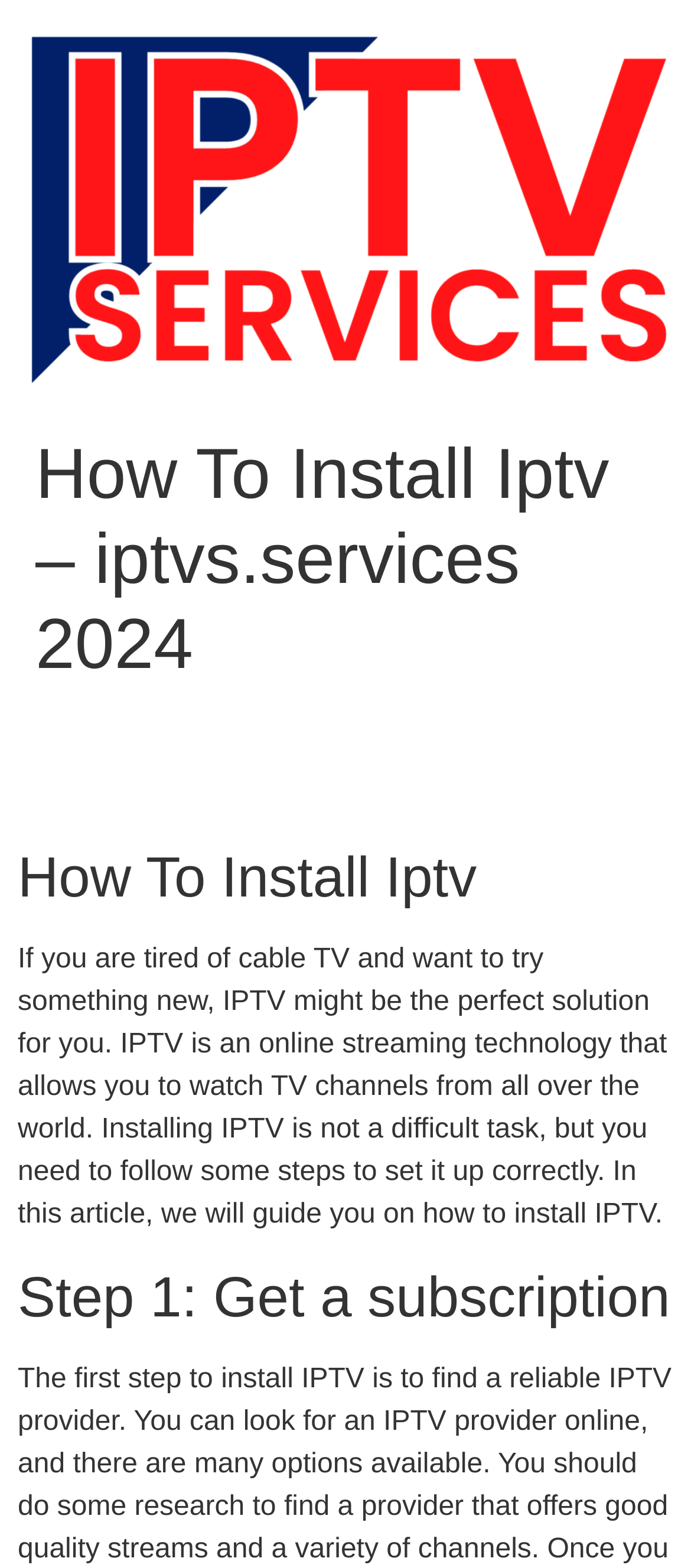Elaborate on the webpage's design and content in a detailed caption.

The webpage is about installing IPTV, a online streaming technology that allows users to watch TV channels from around the world. At the top left of the page, there is a link and an image, both labeled "iptvs services". Below this, there is a header section that contains the title "How To Install Iptv – iptvs.services 2024". 

Further down, there is a heading that reads "How To Install Iptv", followed by a paragraph of text that explains what IPTV is and the purpose of the article, which is to guide users on how to install it. 

Below this introductory text, there is a heading that marks the beginning of the installation process, titled "Step 1: Get a subscription".